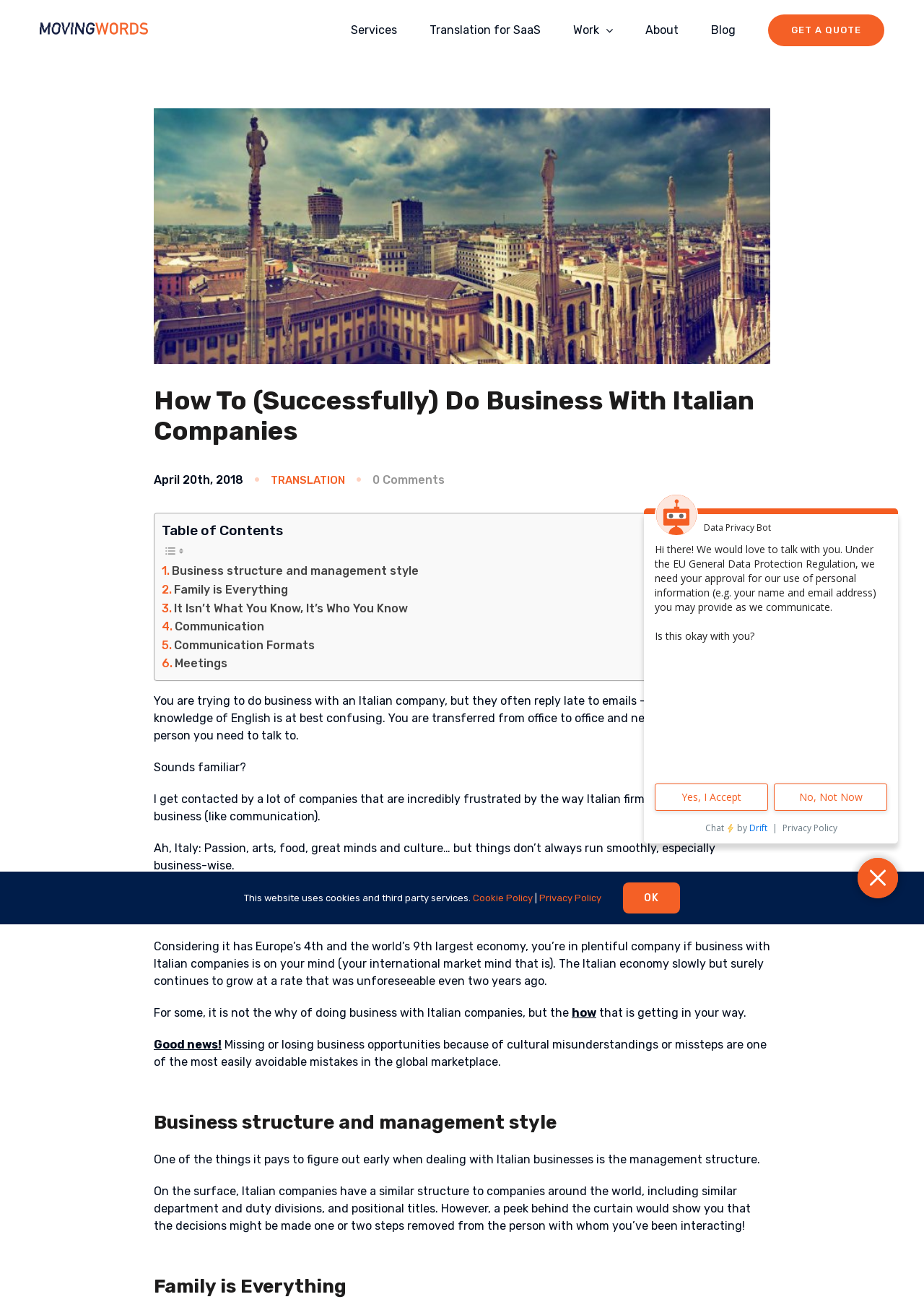Identify the bounding box for the UI element described as: "Business structure and management style". The coordinates should be four float numbers between 0 and 1, i.e., [left, top, right, bottom].

[0.175, 0.427, 0.453, 0.441]